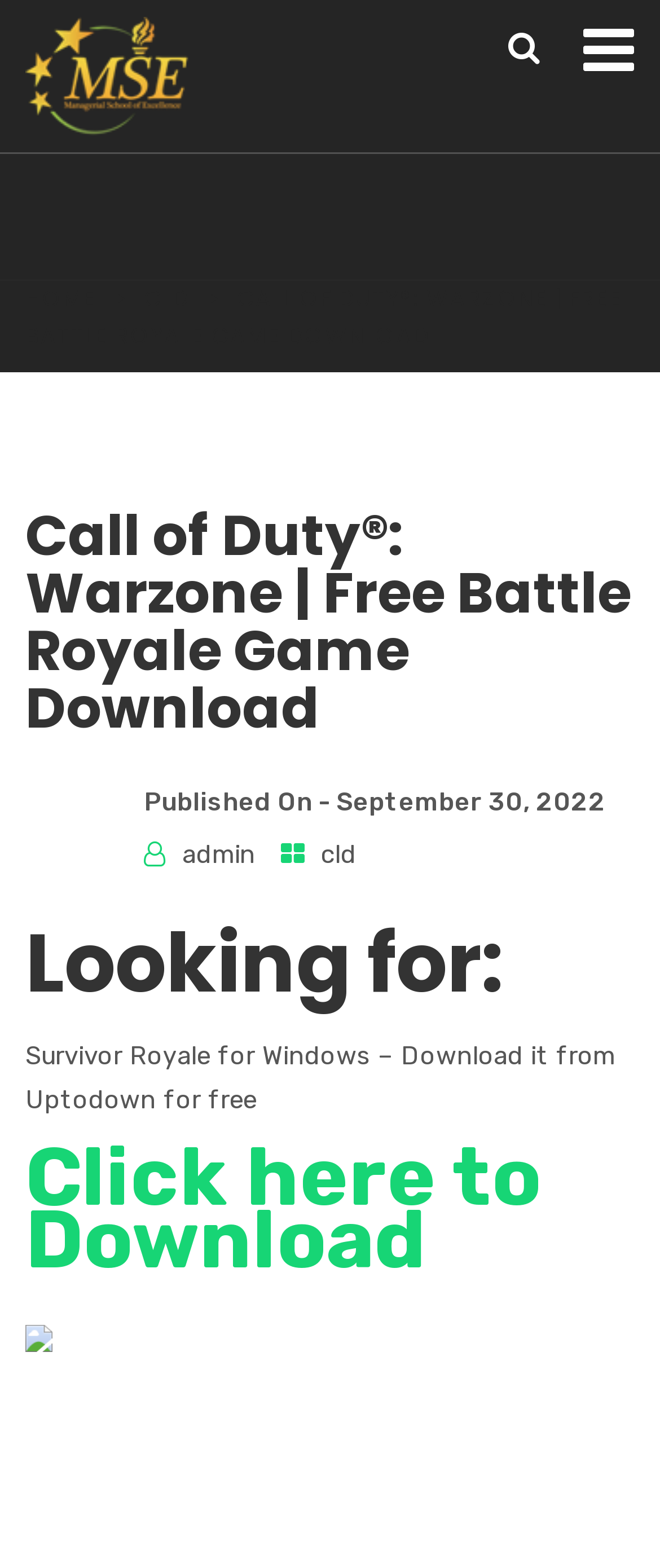What is the download method? Using the information from the screenshot, answer with a single word or phrase.

Click here to Download